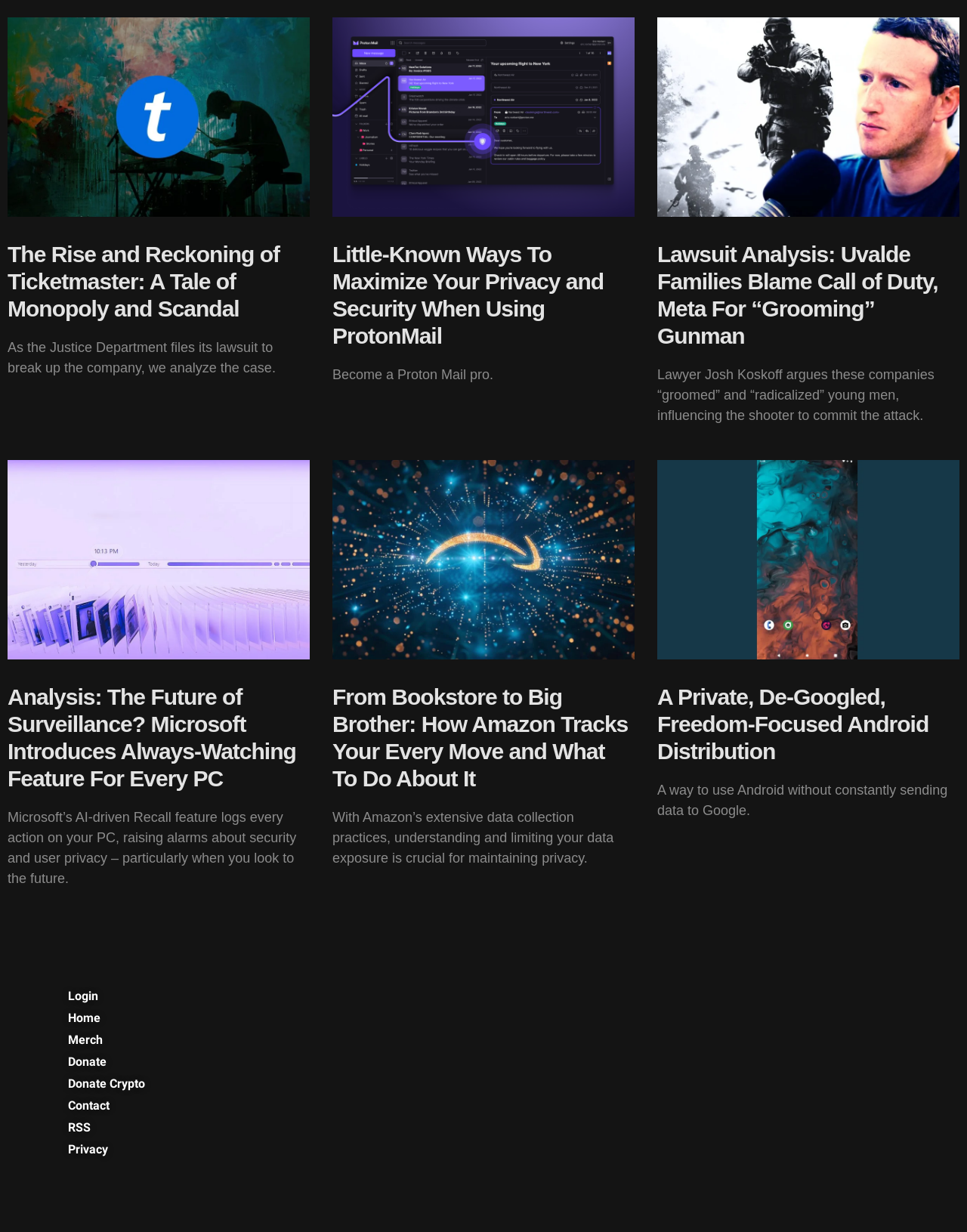Predict the bounding box coordinates of the area that should be clicked to accomplish the following instruction: "Read the article about Ticketmaster". The bounding box coordinates should consist of four float numbers between 0 and 1, i.e., [left, top, right, bottom].

[0.008, 0.188, 0.32, 0.269]